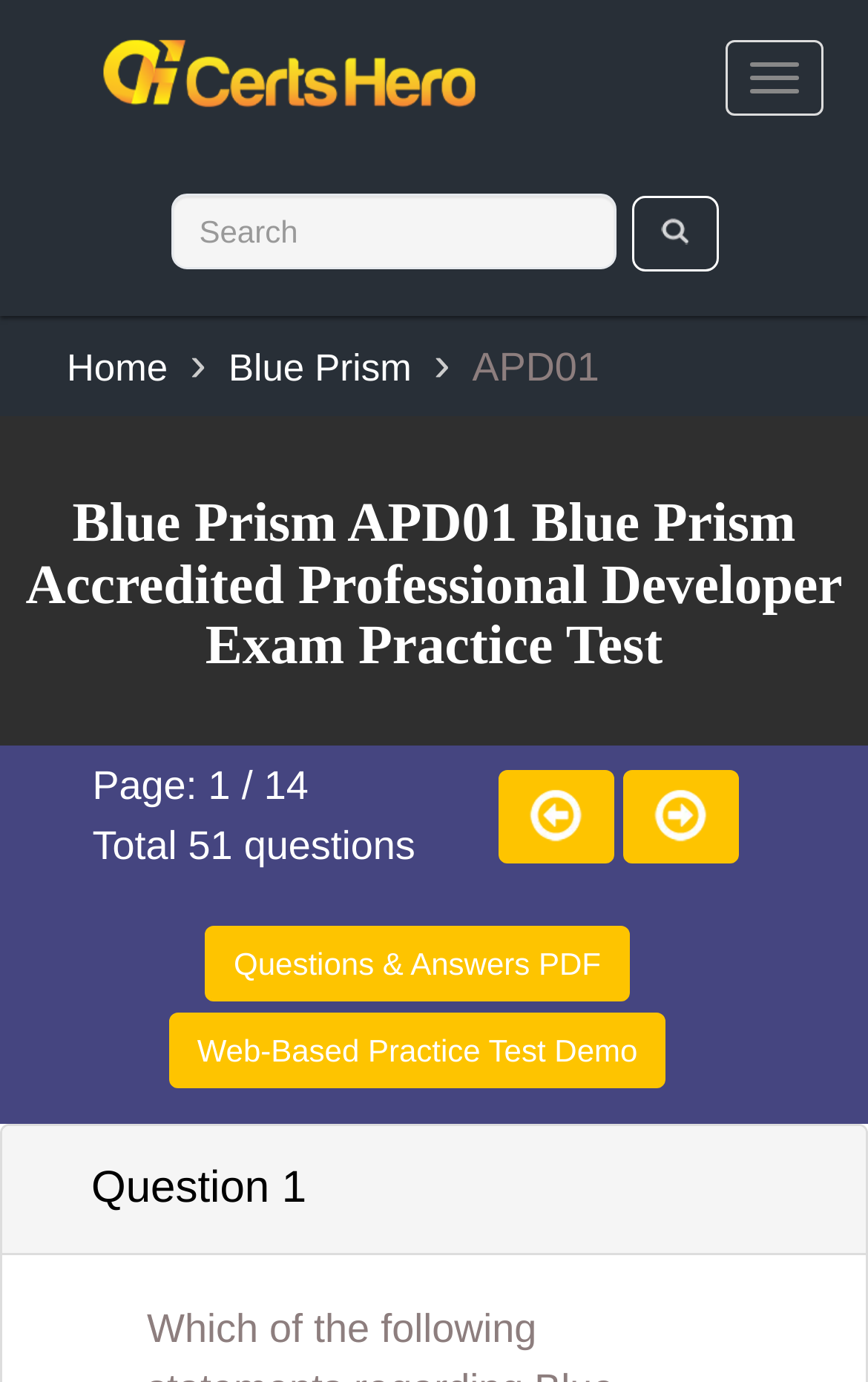Identify the bounding box coordinates of the element to click to follow this instruction: 'Start the web-based practice test demo'. Ensure the coordinates are four float values between 0 and 1, provided as [left, top, right, bottom].

[0.194, 0.732, 0.768, 0.787]